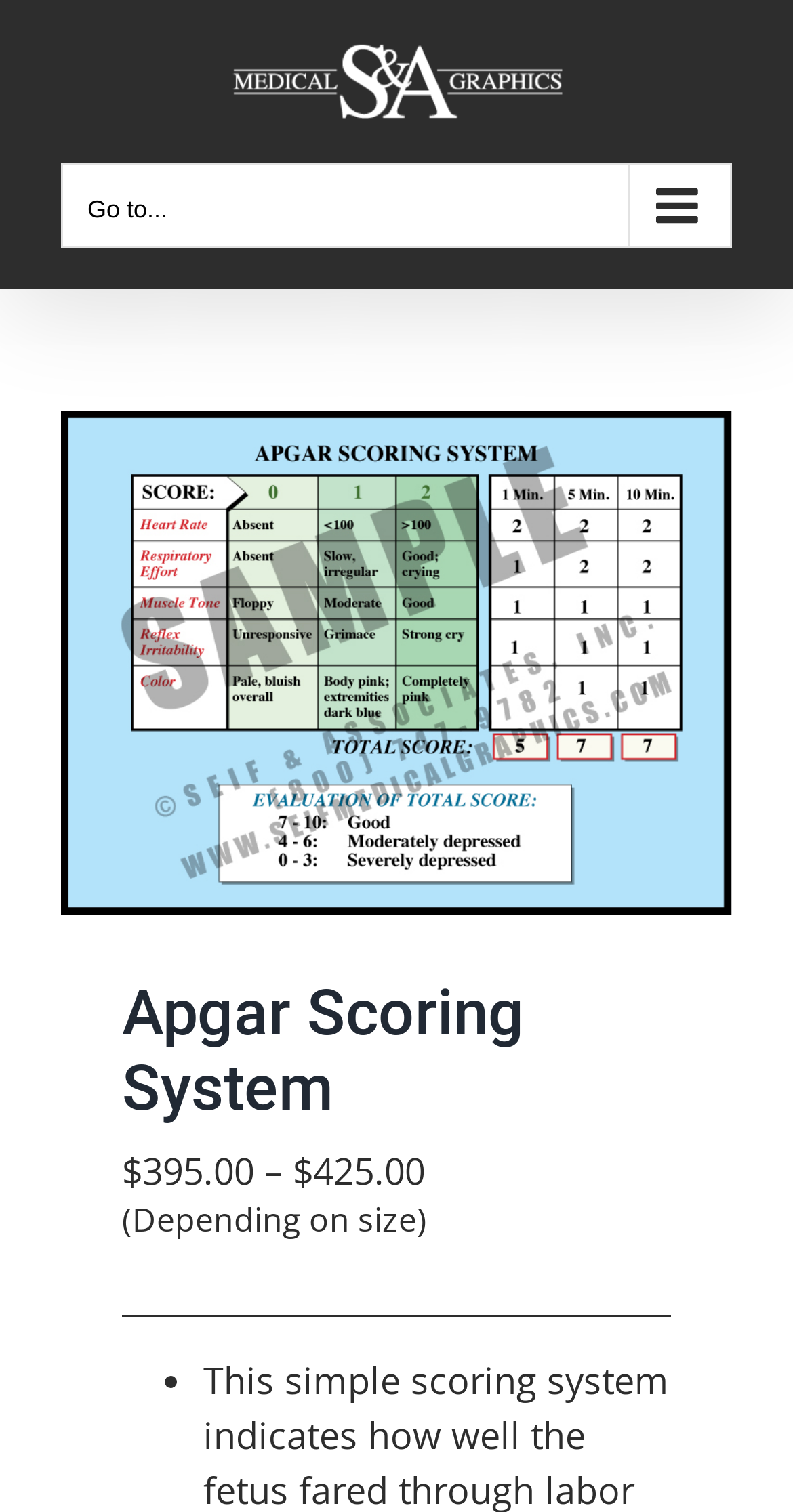Please determine the bounding box coordinates, formatted as (top-left x, top-left y, bottom-right x, bottom-right y), with all values as floating point numbers between 0 and 1. Identify the bounding box of the region described as: alt="S&A Medical Graphics Logo"

[0.077, 0.027, 0.923, 0.081]